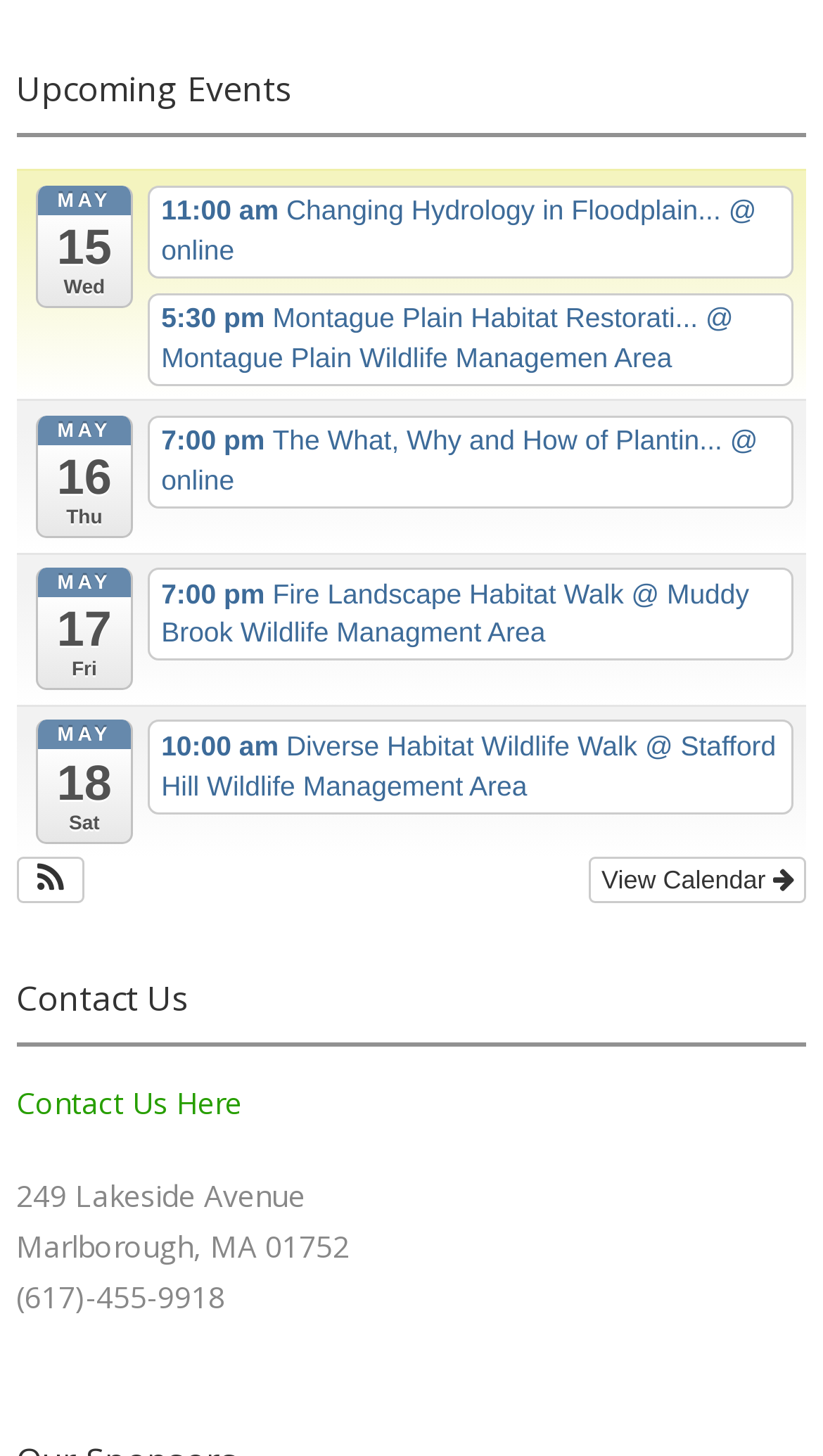Find and indicate the bounding box coordinates of the region you should select to follow the given instruction: "Contact us".

[0.02, 0.743, 0.294, 0.771]